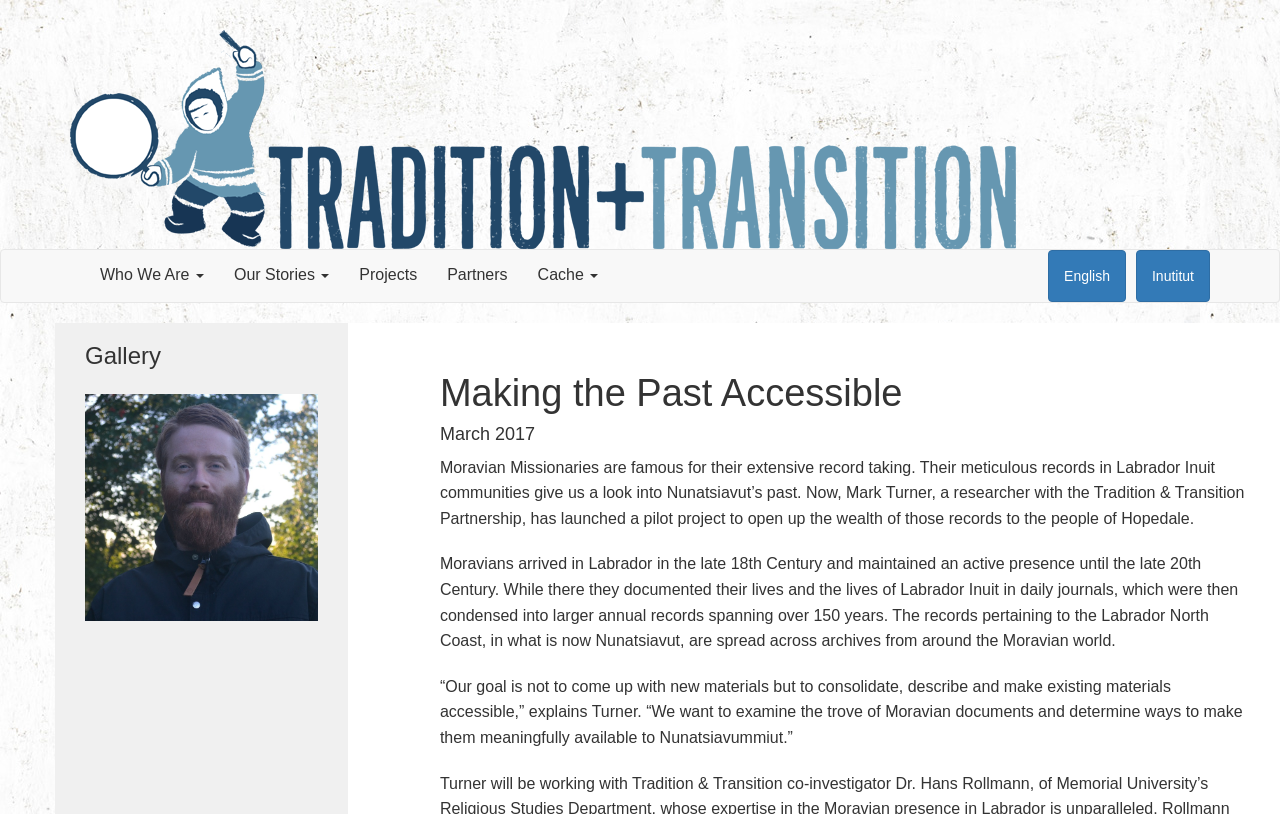What is the language of the link at the top right corner?
Please answer the question with a single word or phrase, referencing the image.

English